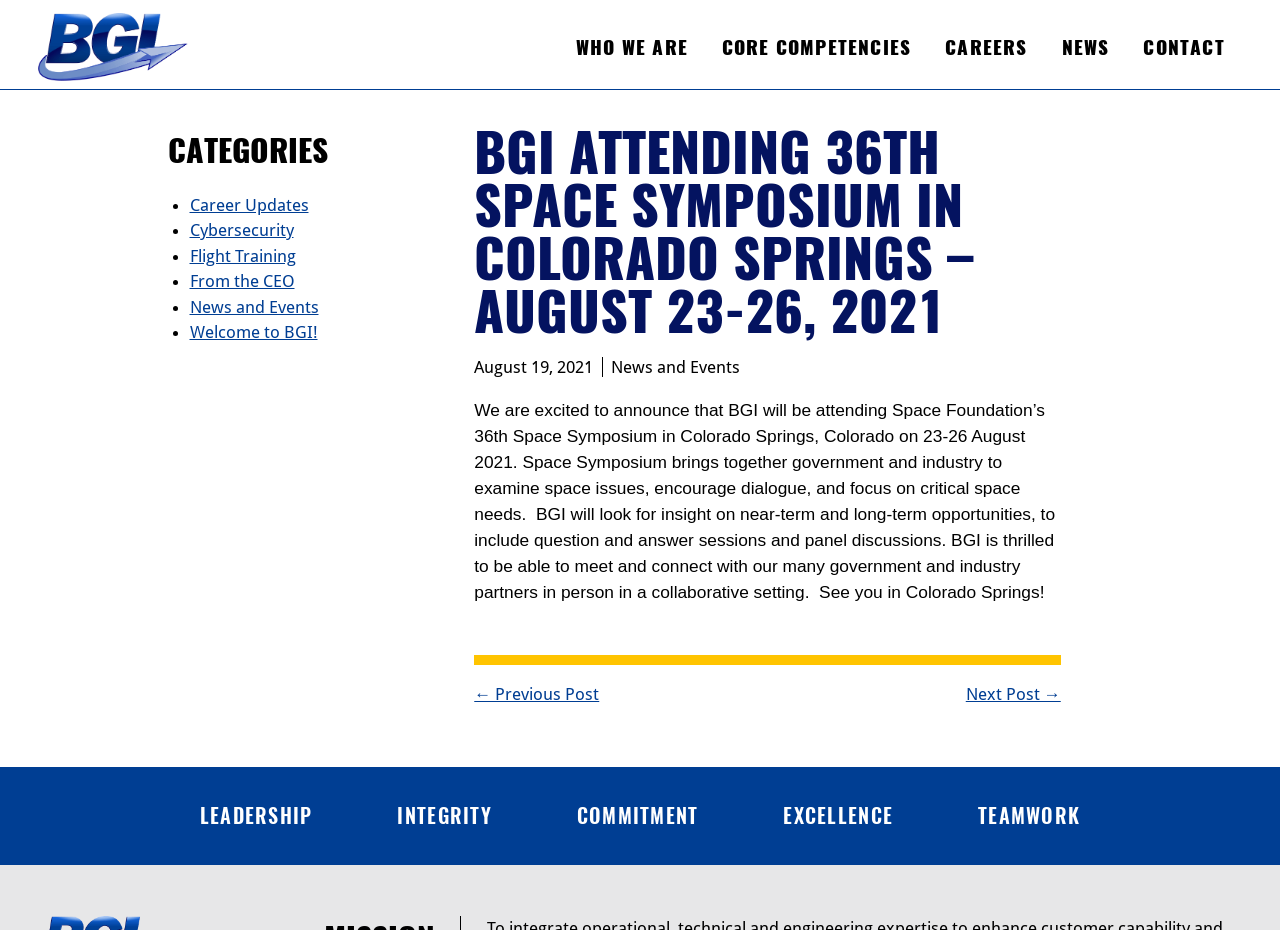Highlight the bounding box of the UI element that corresponds to this description: "parent_node: WHO WE ARE".

[0.03, 0.014, 0.147, 0.087]